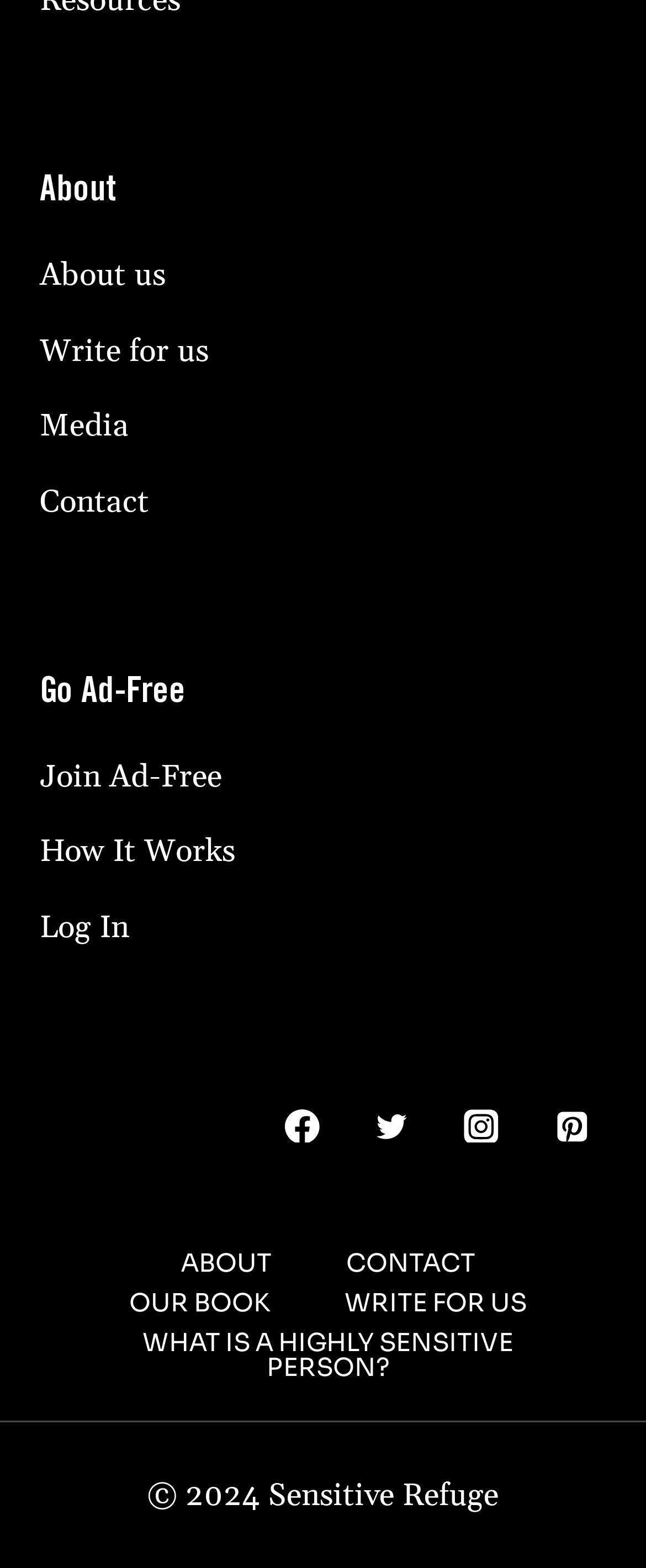Find and indicate the bounding box coordinates of the region you should select to follow the given instruction: "Log in to the website".

[0.062, 0.575, 0.2, 0.607]